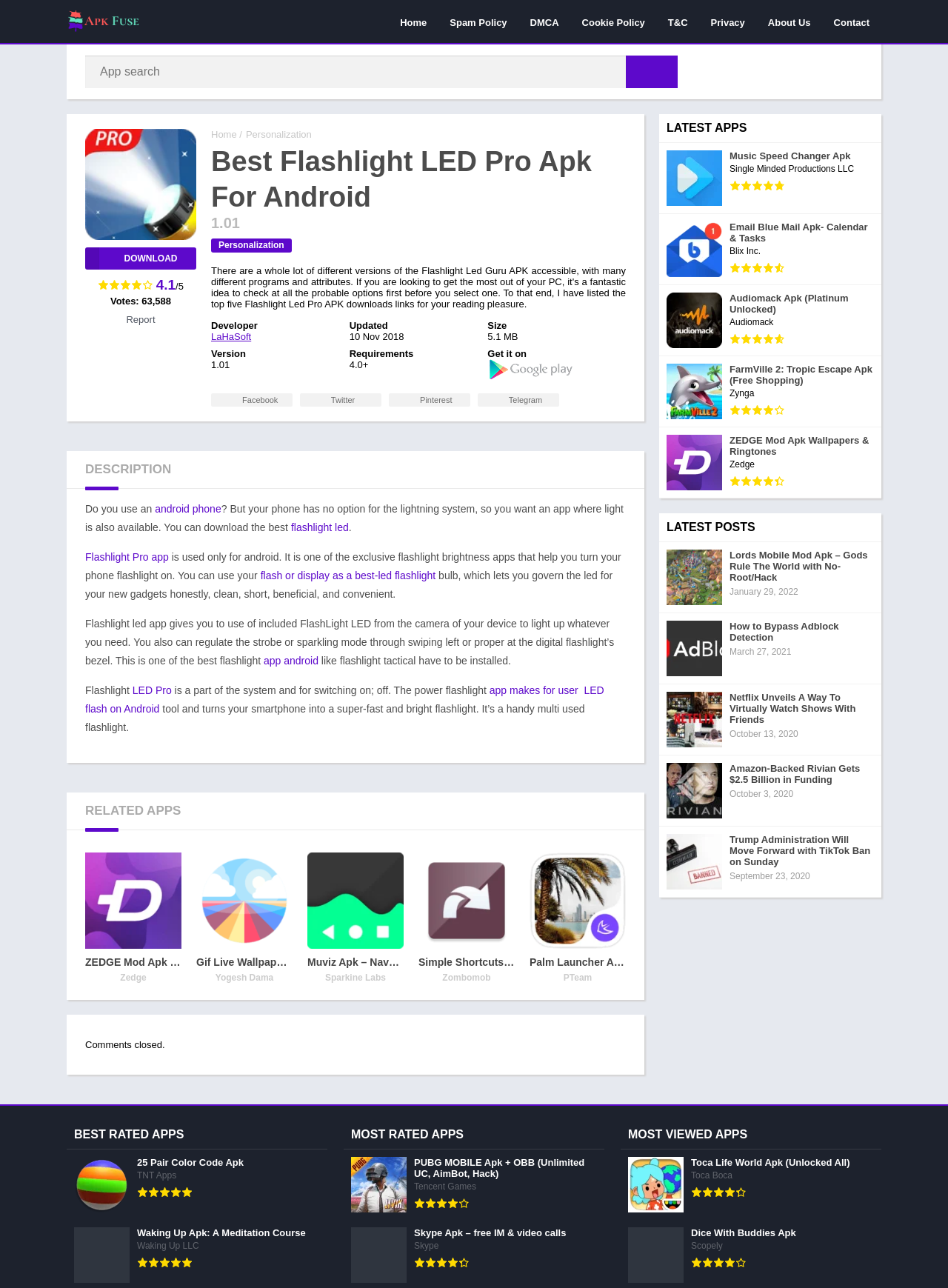Please identify the bounding box coordinates of the element I need to click to follow this instruction: "Read the description of the Flashlight LED Pro app".

[0.09, 0.39, 0.658, 0.414]